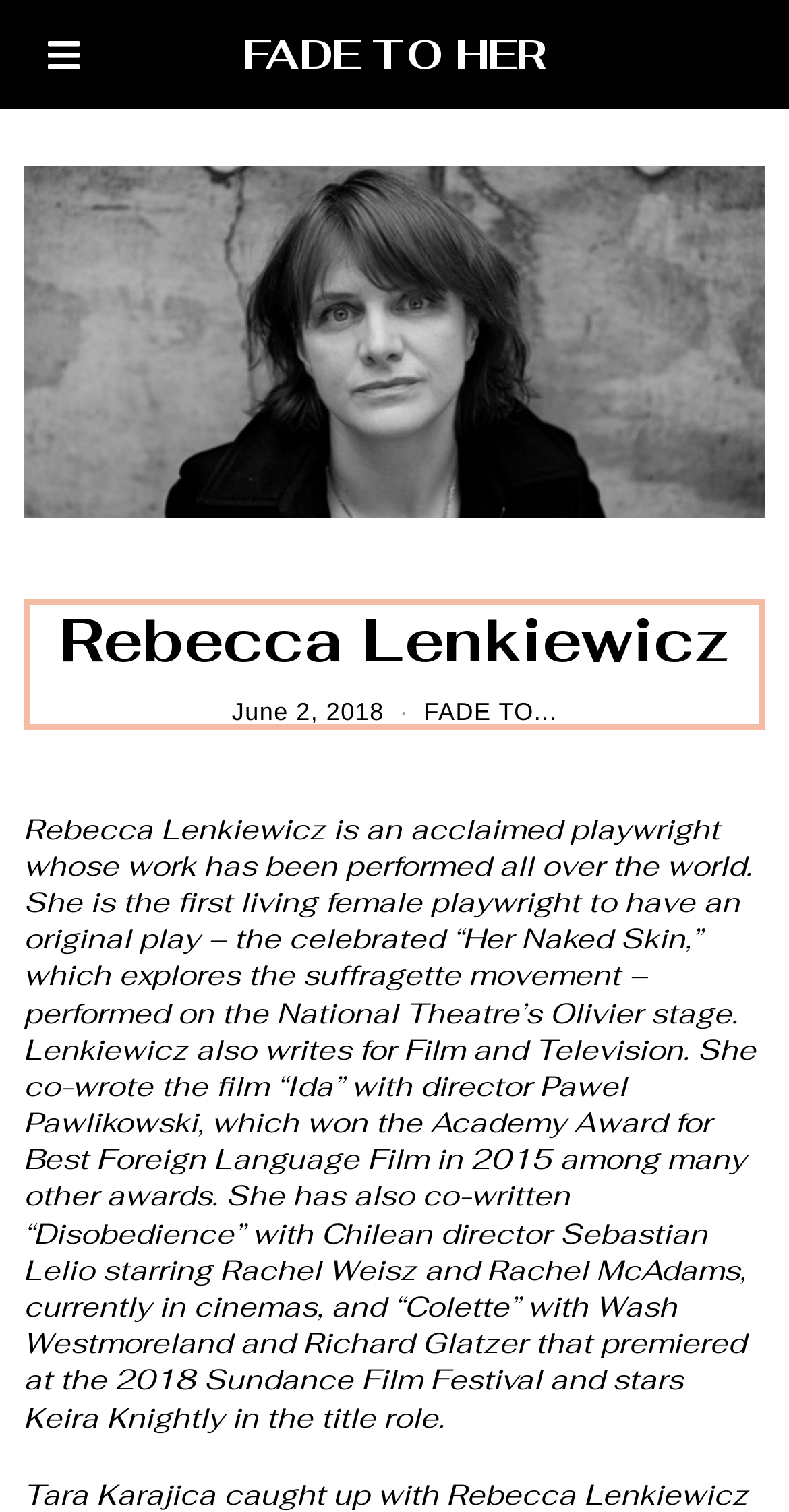Respond to the question with just a single word or phrase: 
Who stars in the title role of the film 'Colette'?

Keira Knightly